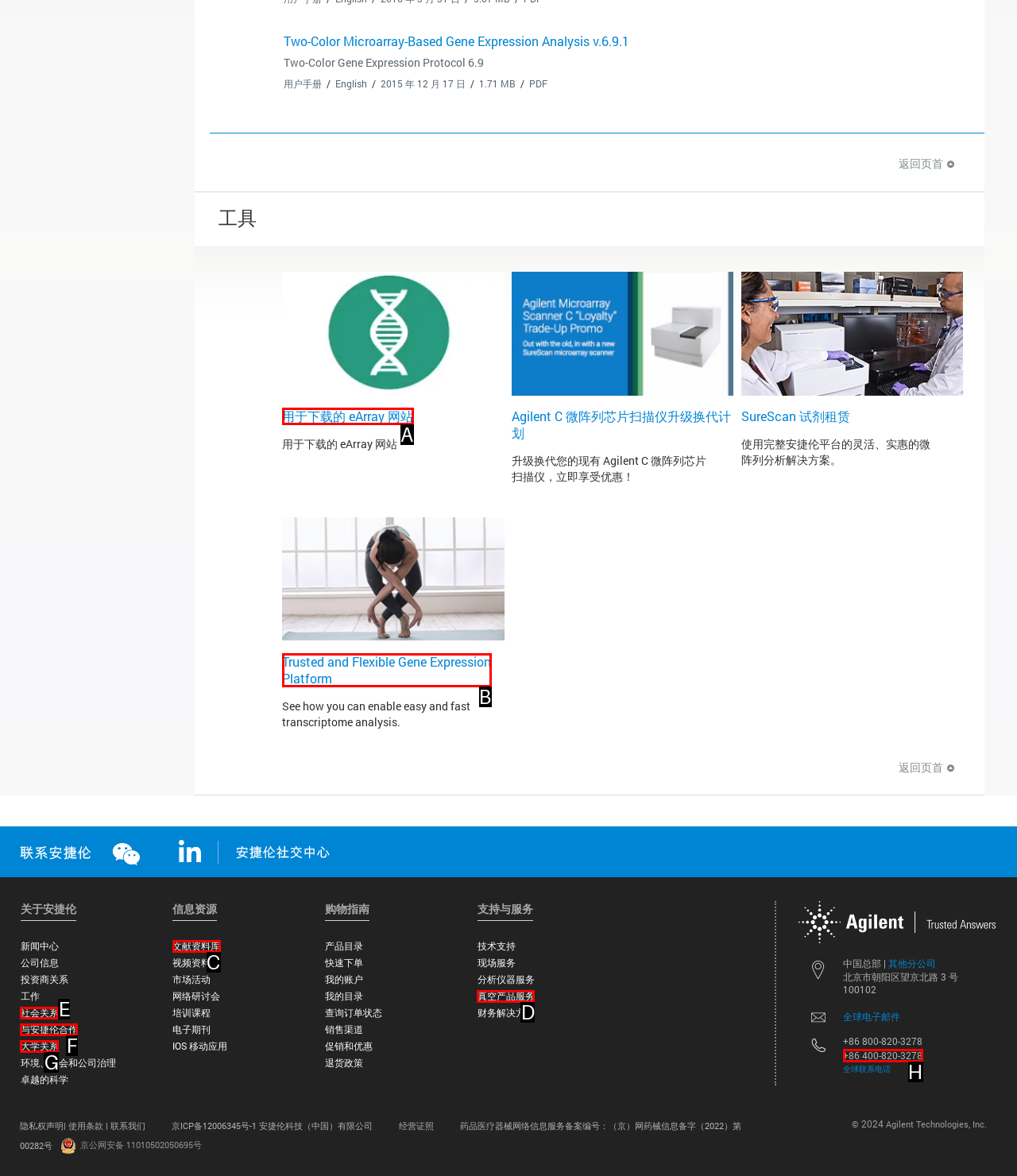Choose the letter that best represents the description: 用于下载的 eArray 网站. Answer with the letter of the selected choice directly.

A